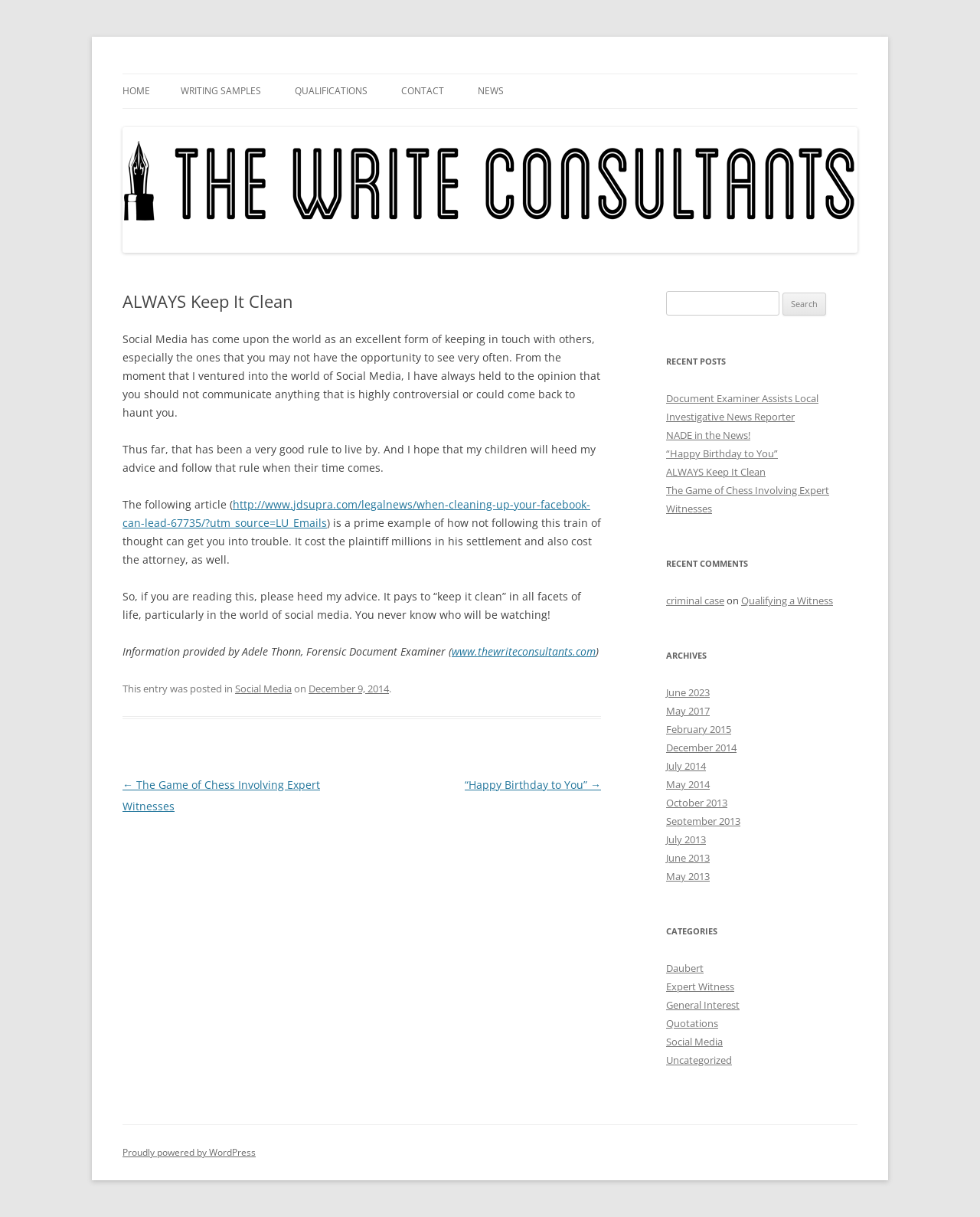Specify the bounding box coordinates of the area to click in order to execute this command: 'Search for something'. The coordinates should consist of four float numbers ranging from 0 to 1, and should be formatted as [left, top, right, bottom].

[0.68, 0.239, 0.795, 0.259]